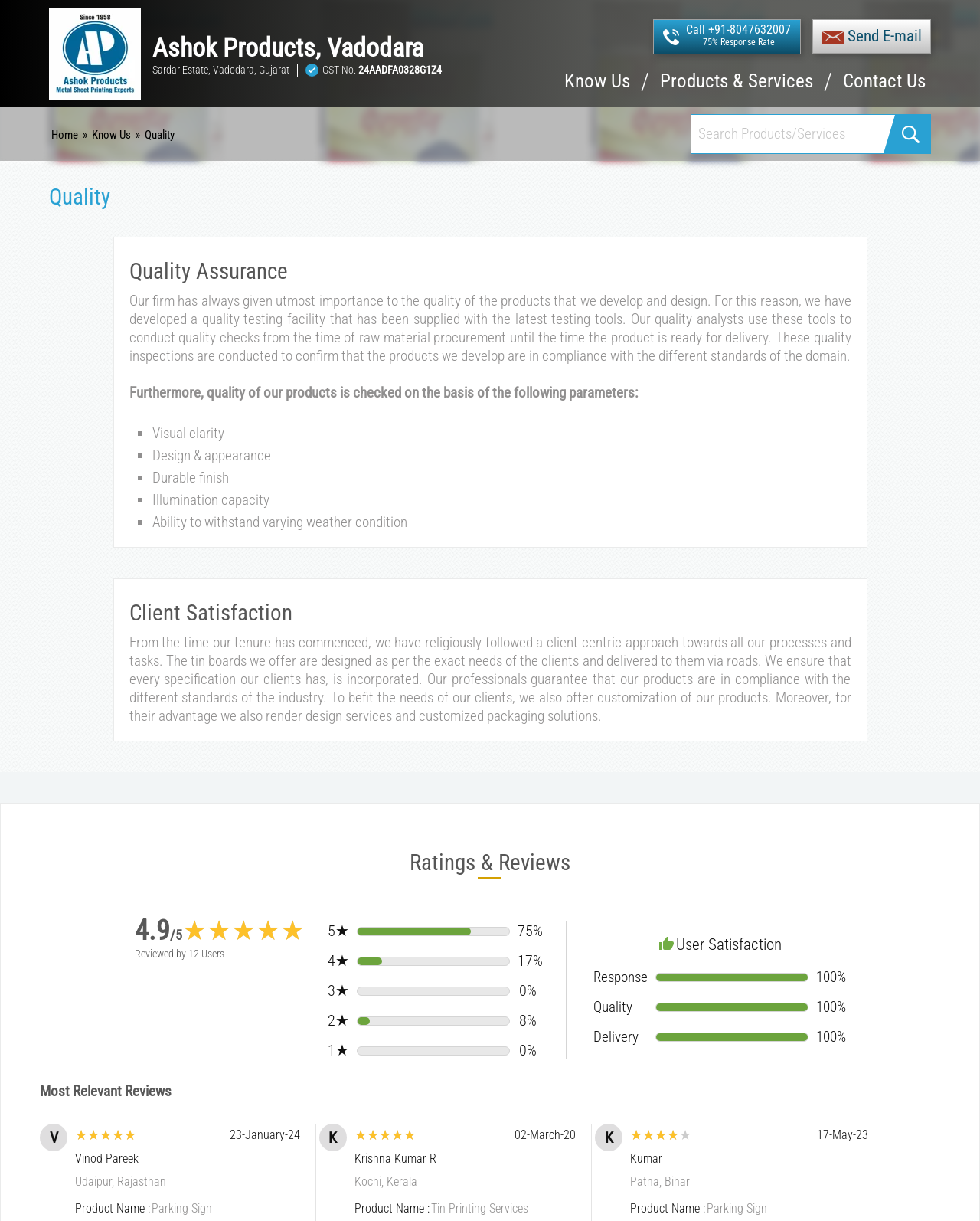What is the name of the company?
Respond with a short answer, either a single word or a phrase, based on the image.

Ashok Products, Vadodara